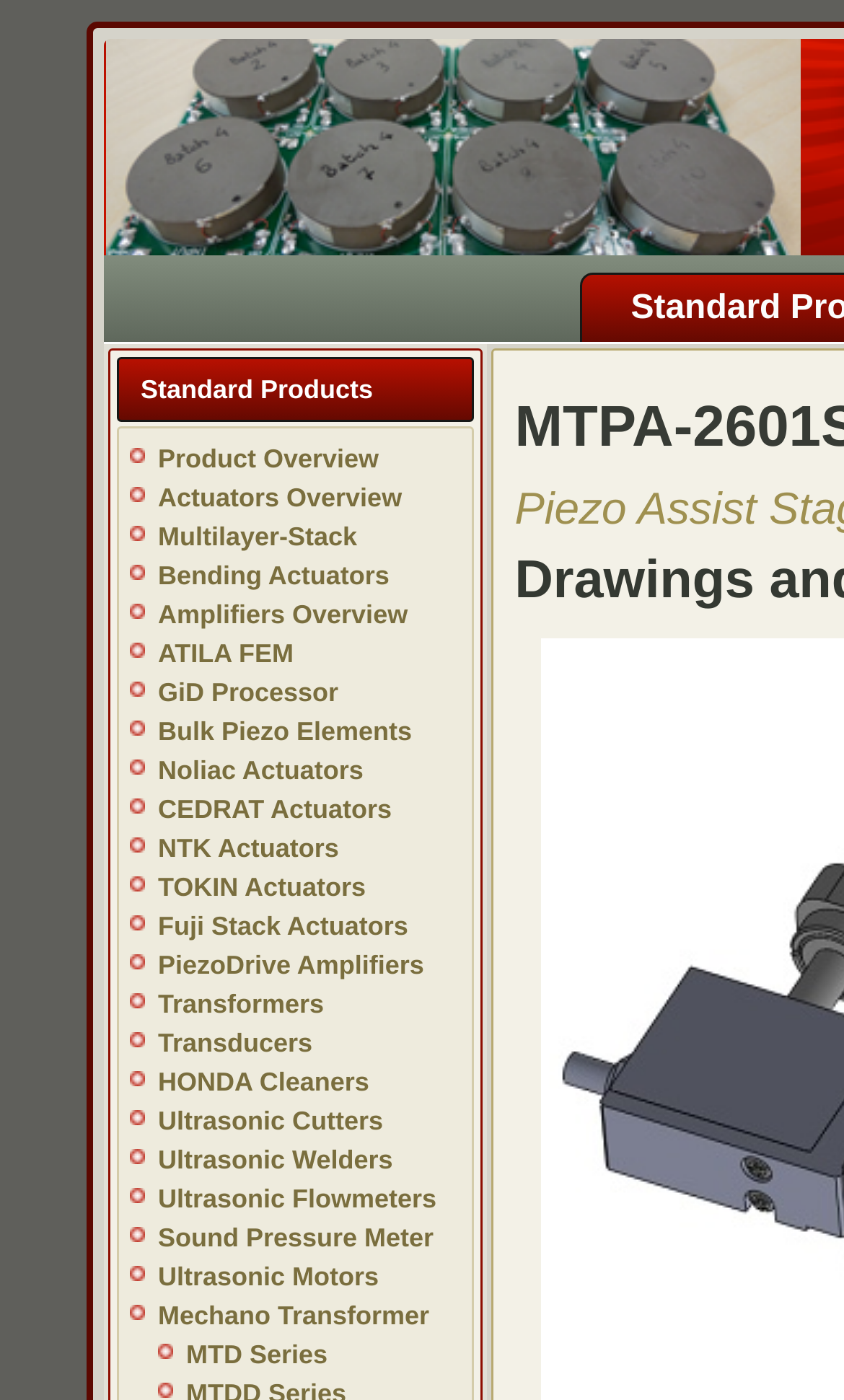Identify the bounding box coordinates of the area you need to click to perform the following instruction: "Check out PiezoDrive Amplifiers".

[0.187, 0.679, 0.502, 0.7]